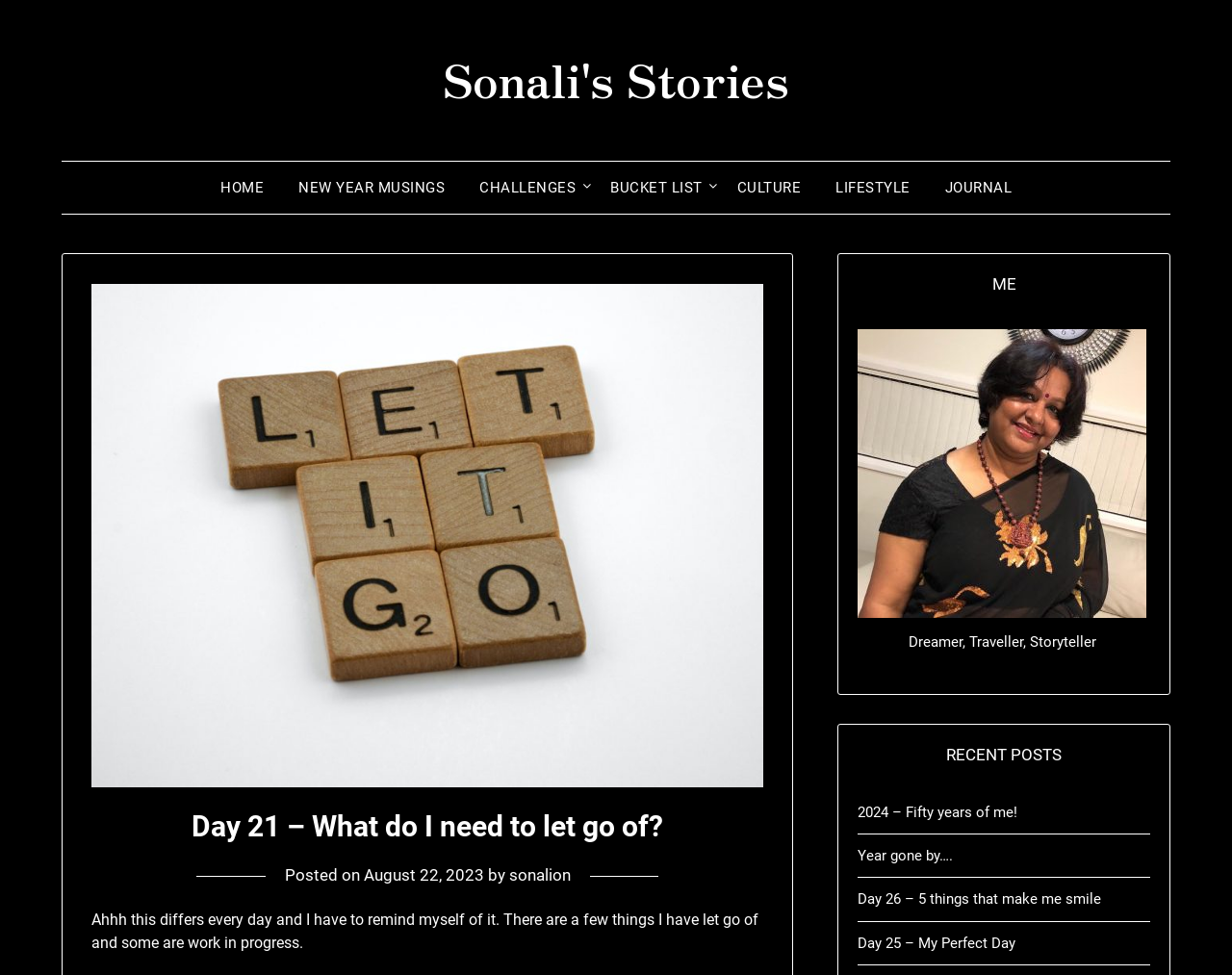Can you pinpoint the bounding box coordinates for the clickable element required for this instruction: "view Sonali's Stories"? The coordinates should be four float numbers between 0 and 1, i.e., [left, top, right, bottom].

[0.359, 0.045, 0.641, 0.115]